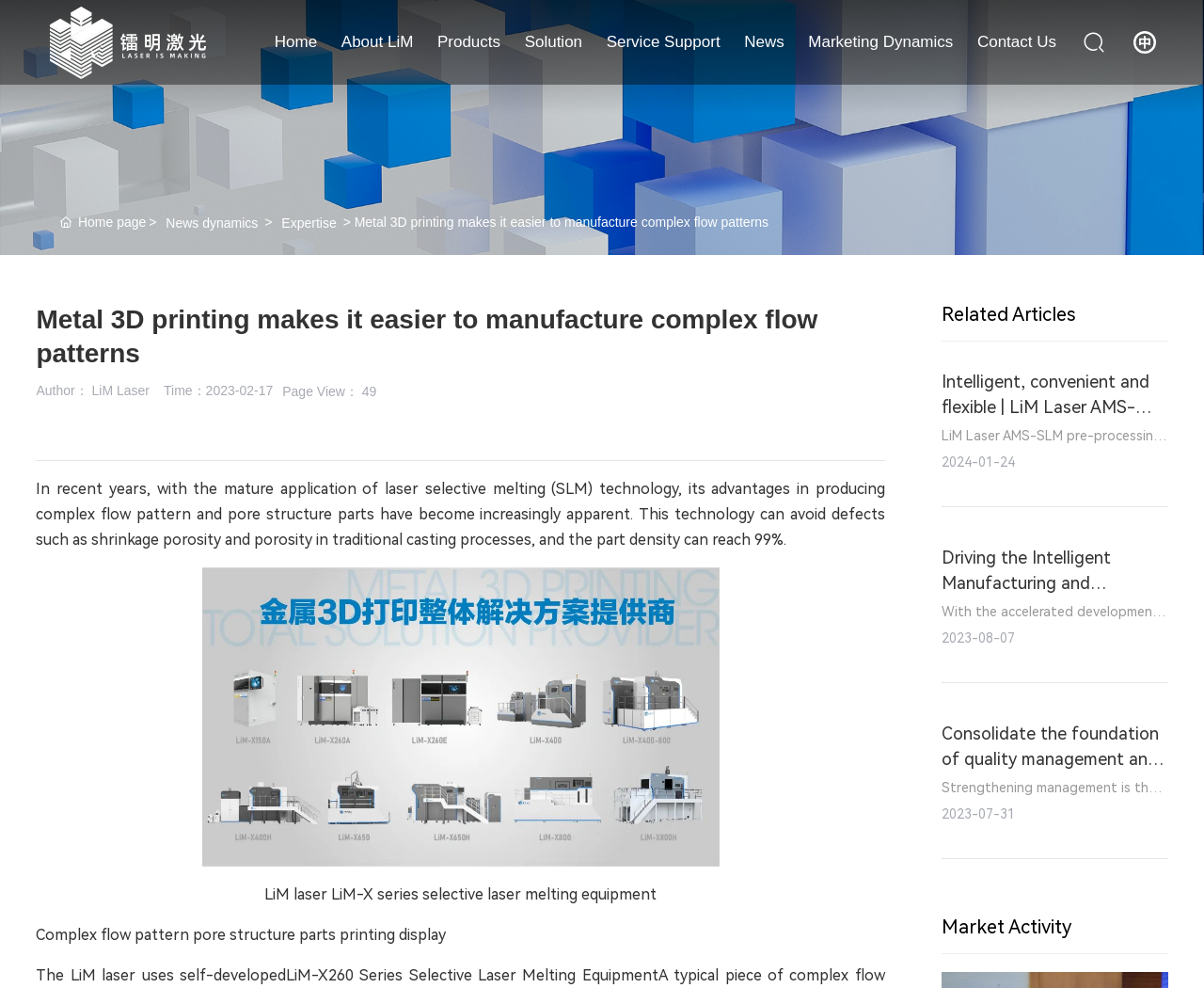What is the name of the company mentioned on this webpage?
Refer to the image and offer an in-depth and detailed answer to the question.

The company name 'LiM Laser' is mentioned in the text 'Author： LiM Laser' and also in the link 'LiM-X260 Series Selective Laser Melting Equipment', which indicates that LiM Laser is the company being referred to on this webpage.